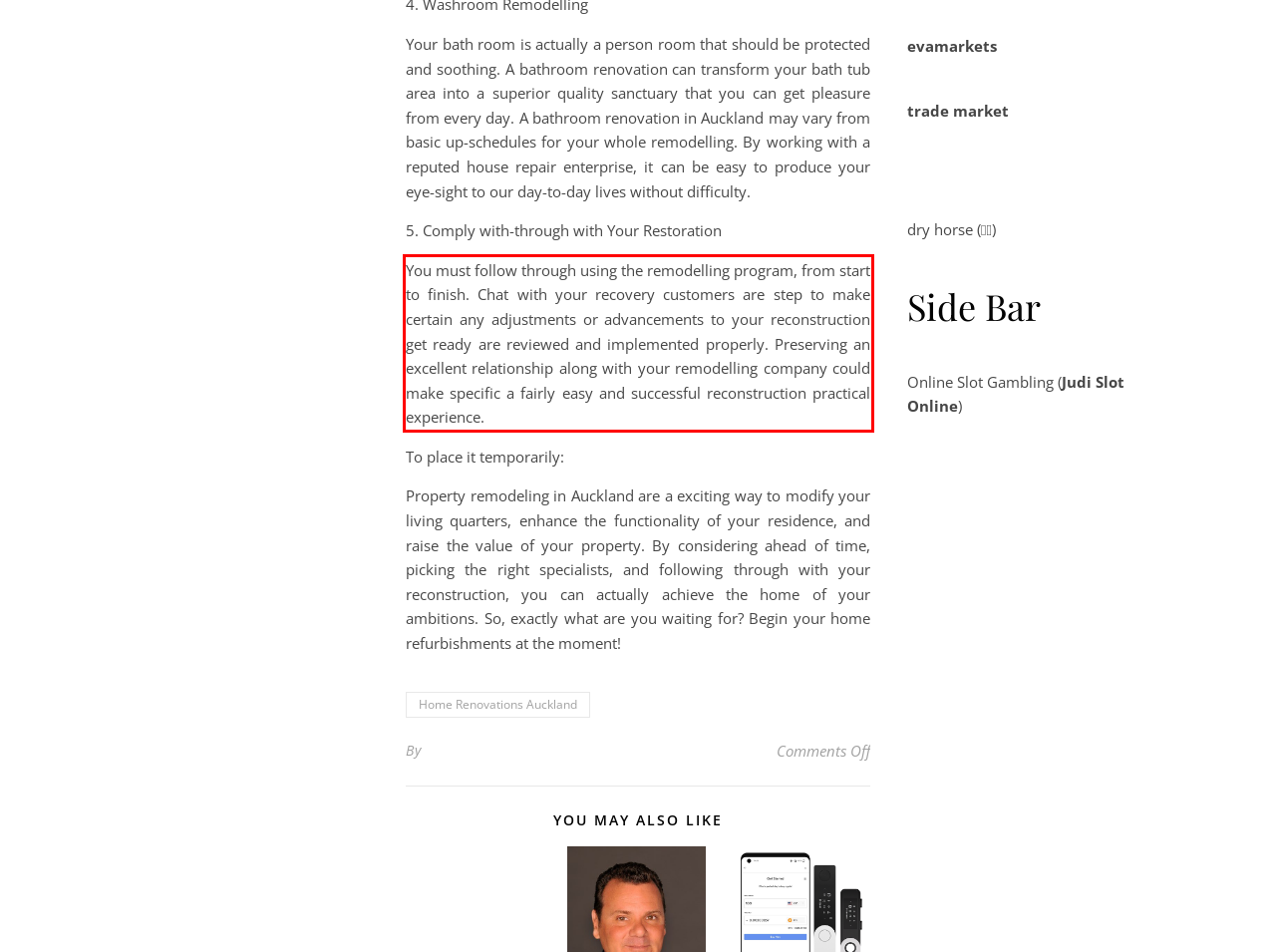Examine the webpage screenshot, find the red bounding box, and extract the text content within this marked area.

You must follow through using the remodelling program, from start to finish. Chat with your recovery customers are step to make certain any adjustments or advancements to your reconstruction get ready are reviewed and implemented properly. Preserving an excellent relationship along with your remodelling company could make specific a fairly easy and successful reconstruction practical experience.